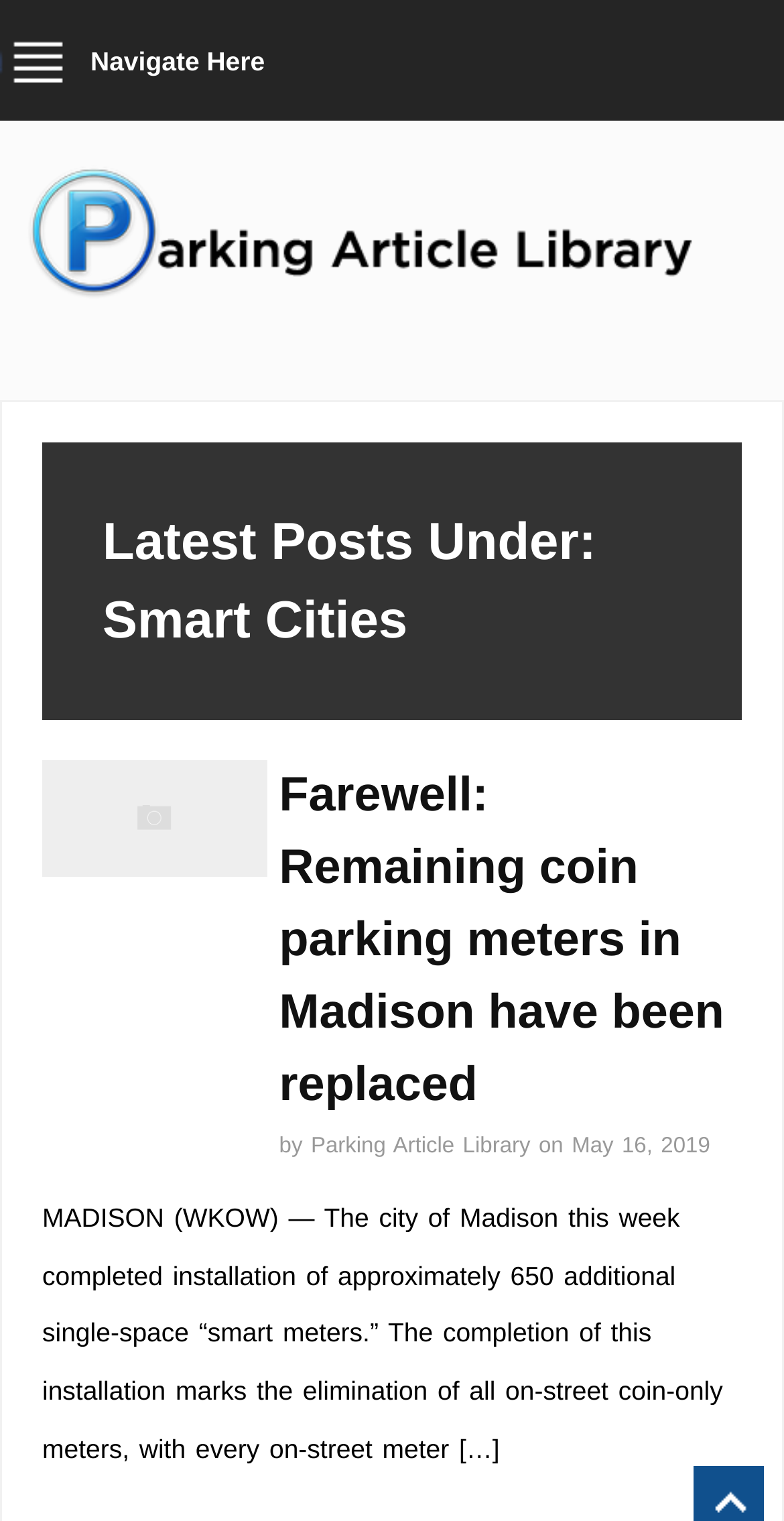Write a detailed summary of the webpage, including text, images, and layout.

The webpage is about Smart Cities, specifically focusing on parking articles. At the top, there is a navigation element labeled "Navigate Here". Below it, the title "Parking Article Library" is prominently displayed, accompanied by an image. 

Underneath the title, there is a section labeled "Latest Posts Under: Smart Cities". This section contains a list of articles, with the first article titled "Farewell: Remaining coin parking meters in Madison have been replaced". This article has a corresponding image and a link to the full article. The article's title is repeated below the image, followed by a link to the article again, and then the author's name "Parking Article Library" and the publication date "May 16, 2019". 

The article's summary is displayed below, which describes the installation of "smart meters" in Madison, replacing all on-street coin-only meters. There are two links to the article, one above the summary and one below the author's name.